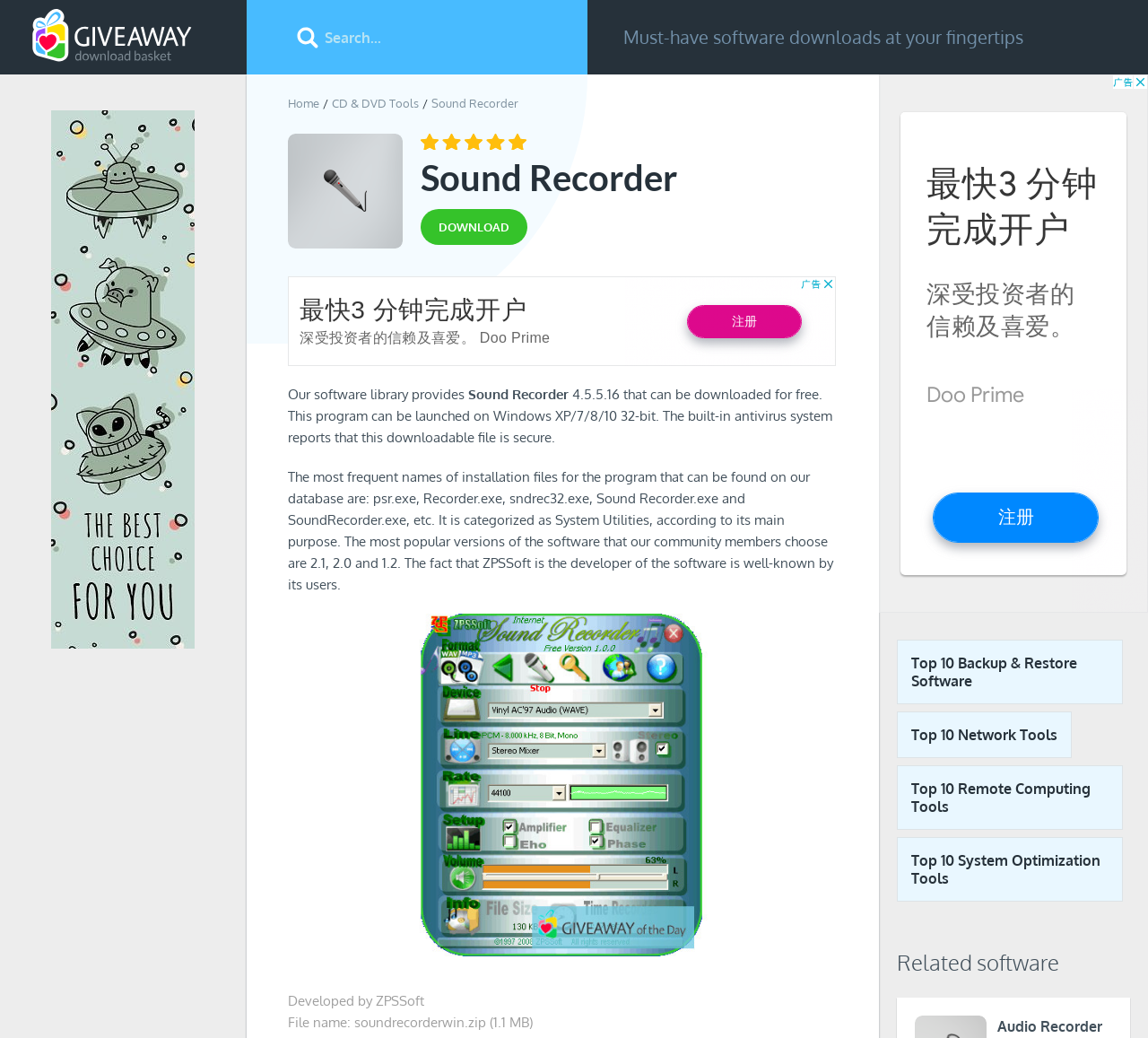What is the name of the software featured on this page?
Identify the answer in the screenshot and reply with a single word or phrase.

Sound Recorder